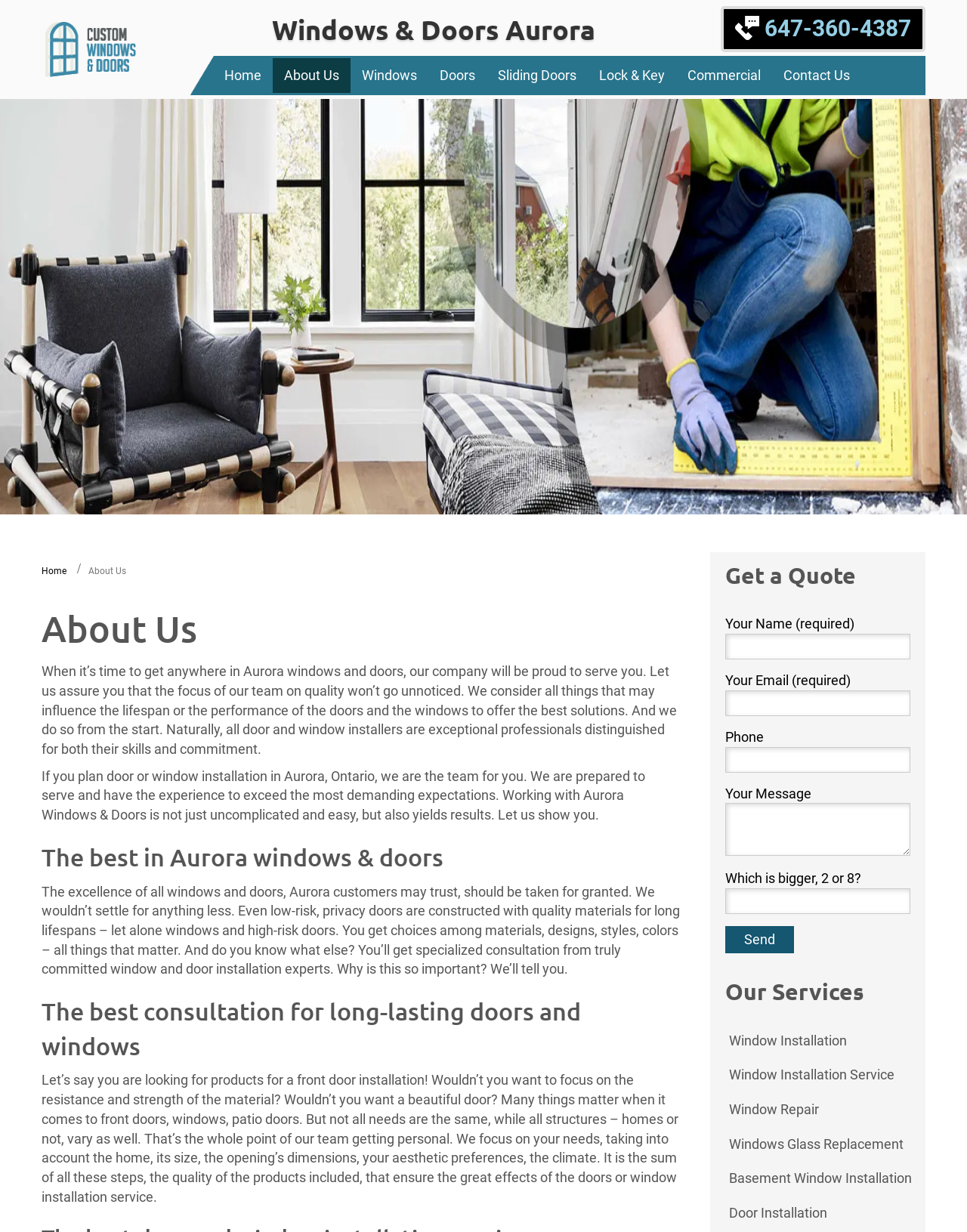Given the element description, predict the bounding box coordinates in the format (top-left x, top-left y, bottom-right x, bottom-right y), using floating point numbers between 0 and 1: The Undertaker’s Tale →

None